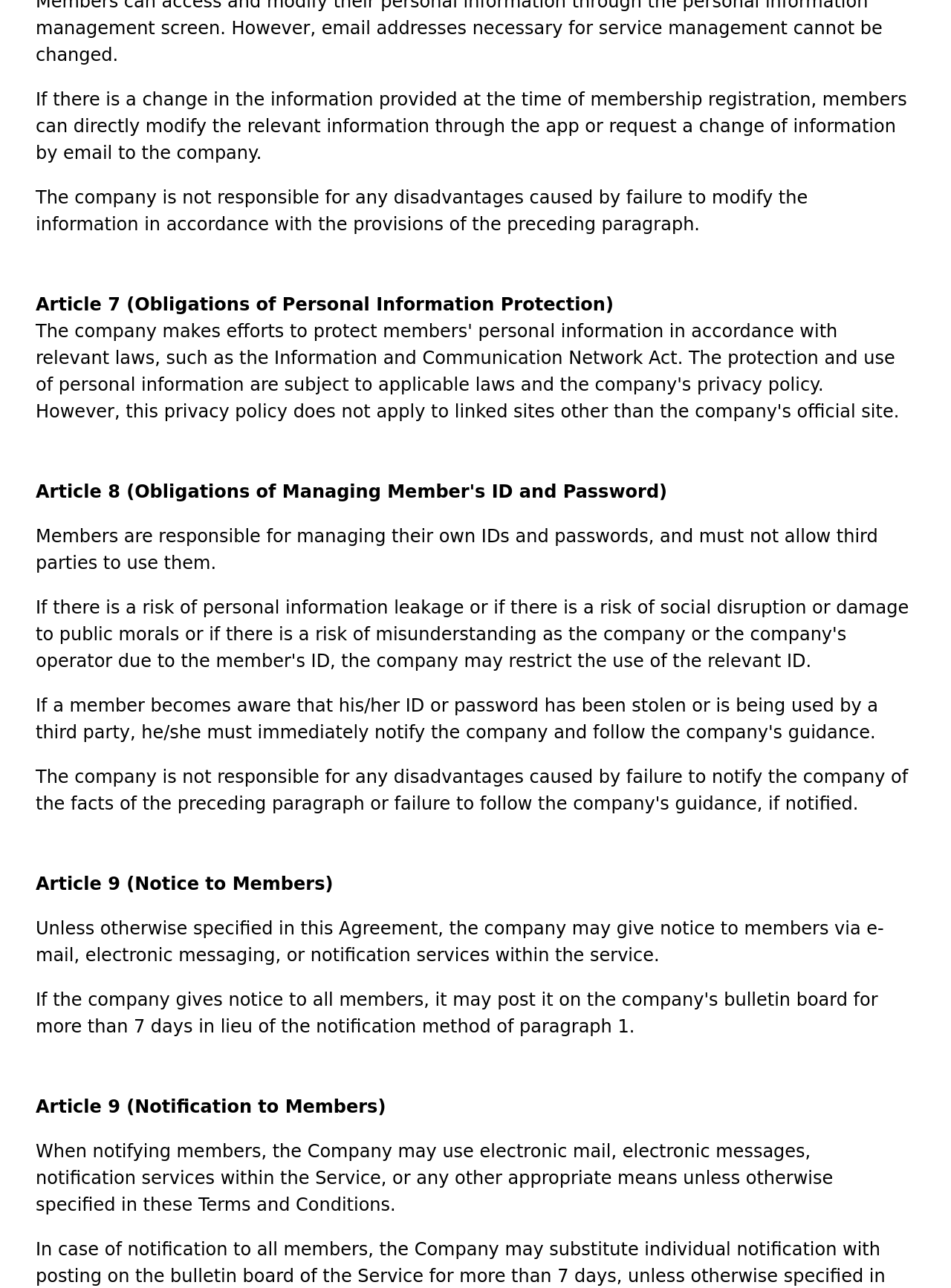Identify the bounding box of the UI element described as follows: "Article 9 (Notification to Members)". Provide the coordinates as four float numbers in the range of 0 to 1 [left, top, right, bottom].

[0.038, 0.851, 0.406, 0.867]